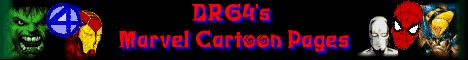Provide a rich and detailed narrative of the image.

This image showcases a vibrant header for "DRG4's Marvel Cartoon Pages," featuring an array of iconic Marvel characters. The design includes the Hulk, Iron Man, Spider-Man, and other beloved heroes against a bold black background with colorful text. The text prominently displays the title in red and blue, emphasizing the exciting content related to classic Marvel cartoons. This banner sets the tone for an engaging exploration of various animated series, inviting viewers to delve into the rich world of Marvel entertainment.